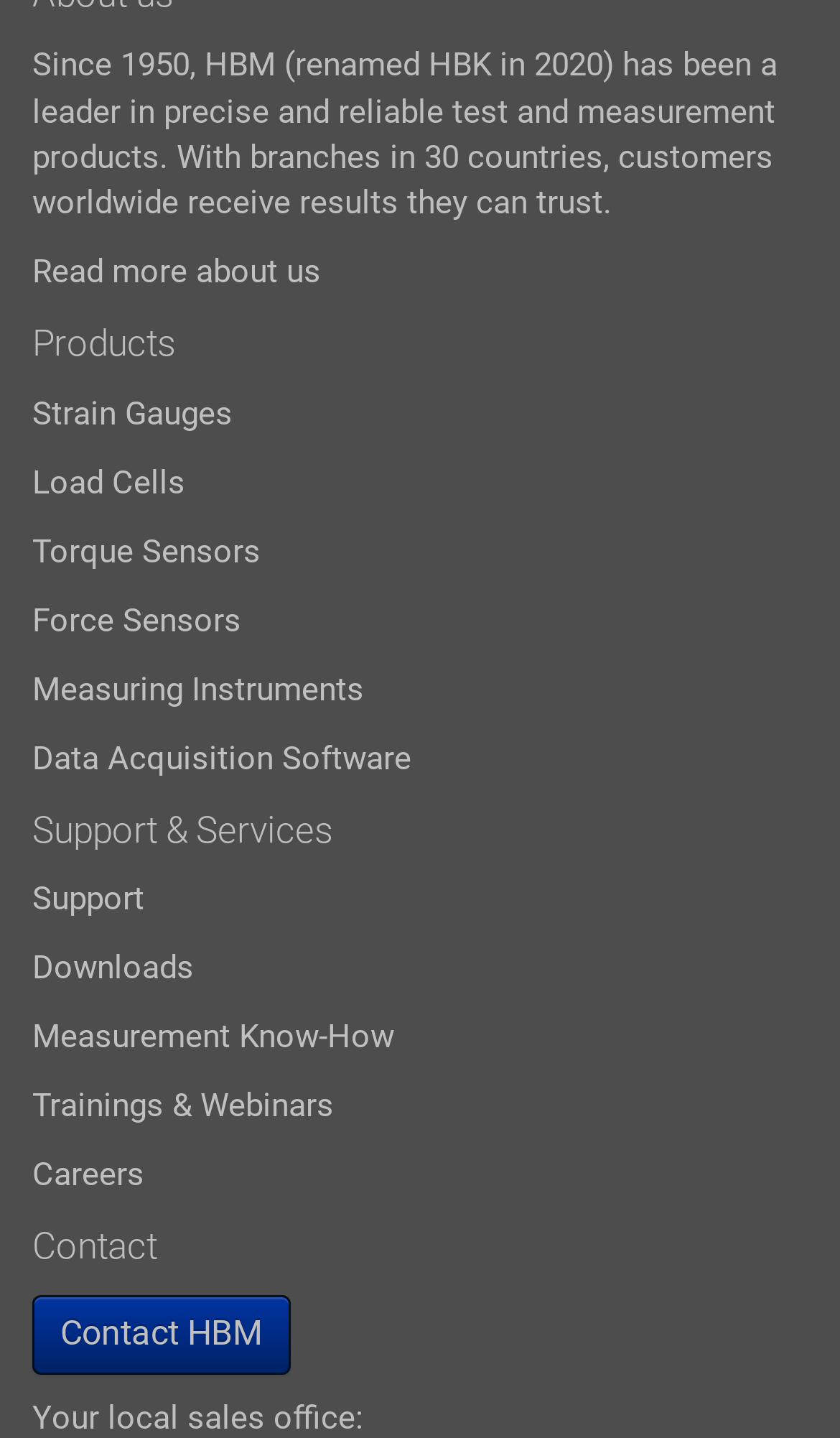Pinpoint the bounding box coordinates of the area that must be clicked to complete this instruction: "Explore Strain Gauges products".

[0.038, 0.274, 0.277, 0.301]